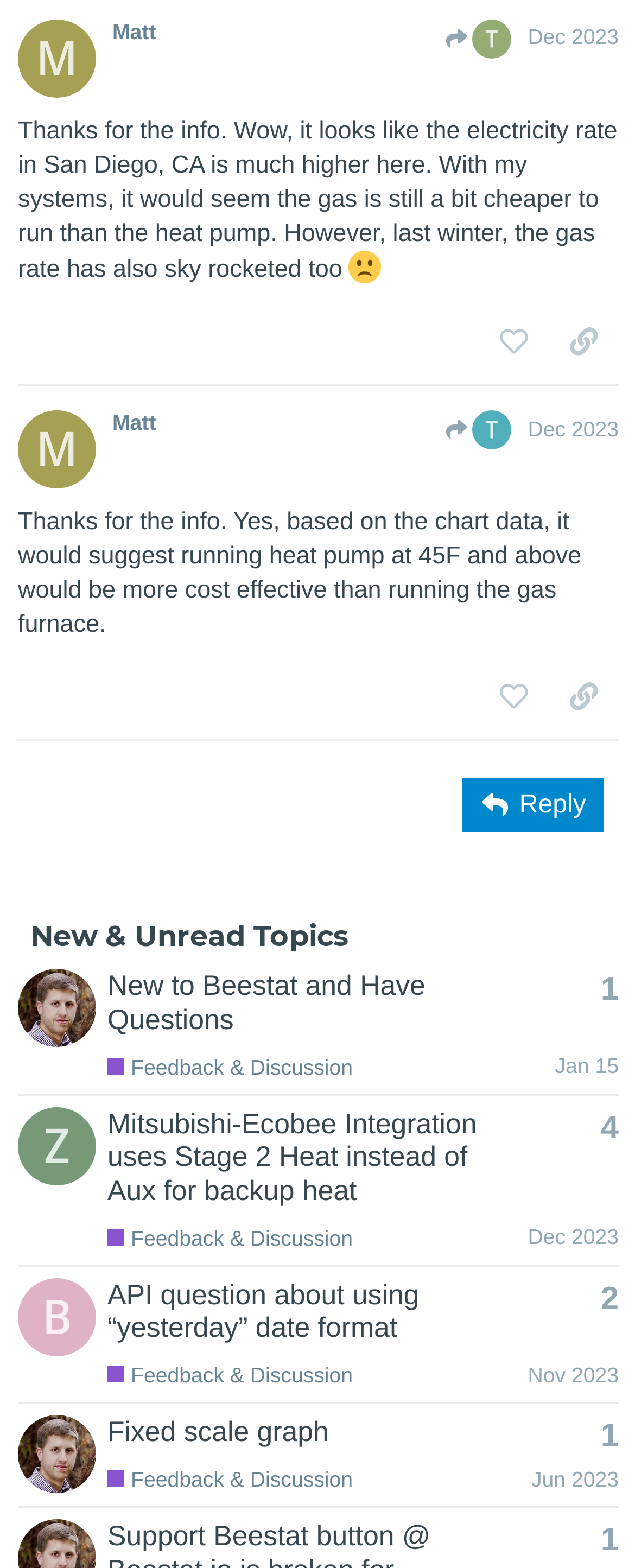Please determine the bounding box coordinates of the element's region to click in order to carry out the following instruction: "Click the 'New to Beestat and Have Questions' topic link". The coordinates should be four float numbers between 0 and 1, i.e., [left, top, right, bottom].

[0.169, 0.618, 0.67, 0.66]